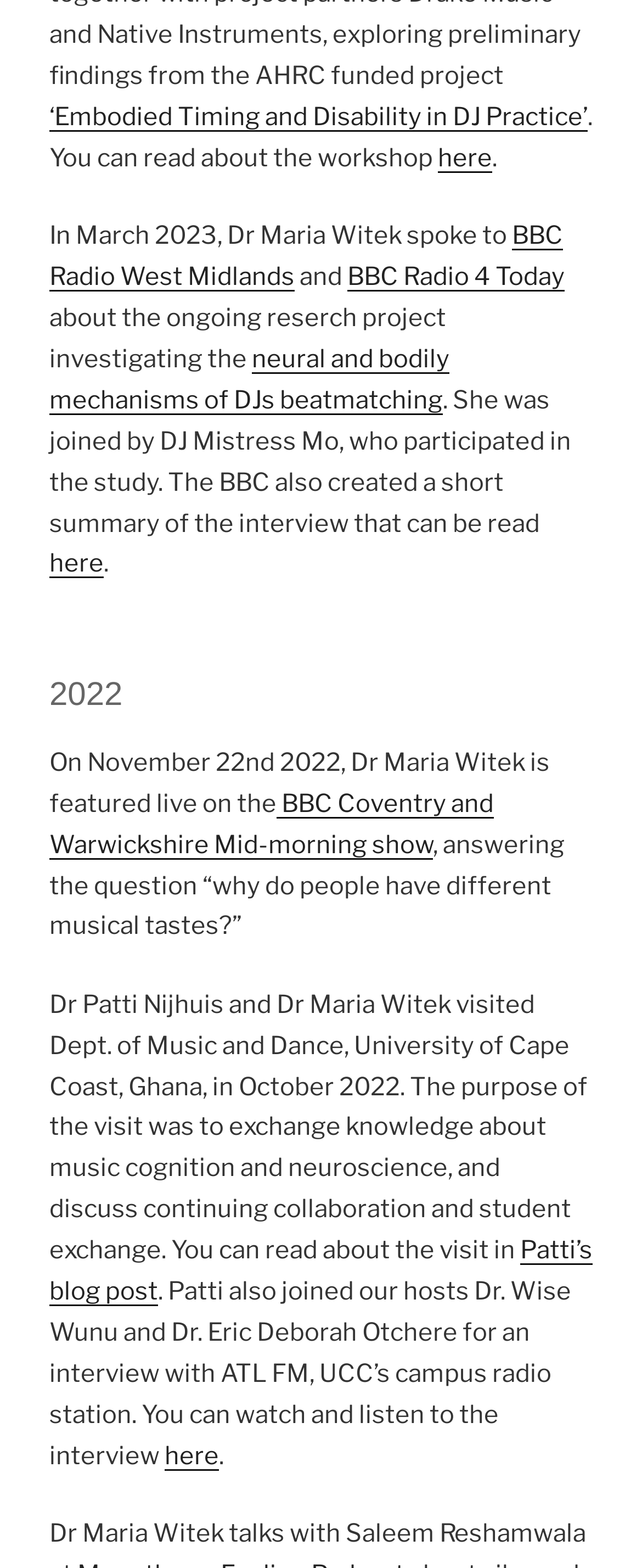Reply to the question with a single word or phrase:
Where did Dr. Patti Nijhuis and Dr. Maria Witek visit in October 2022?

University of Cape Coast, Ghana